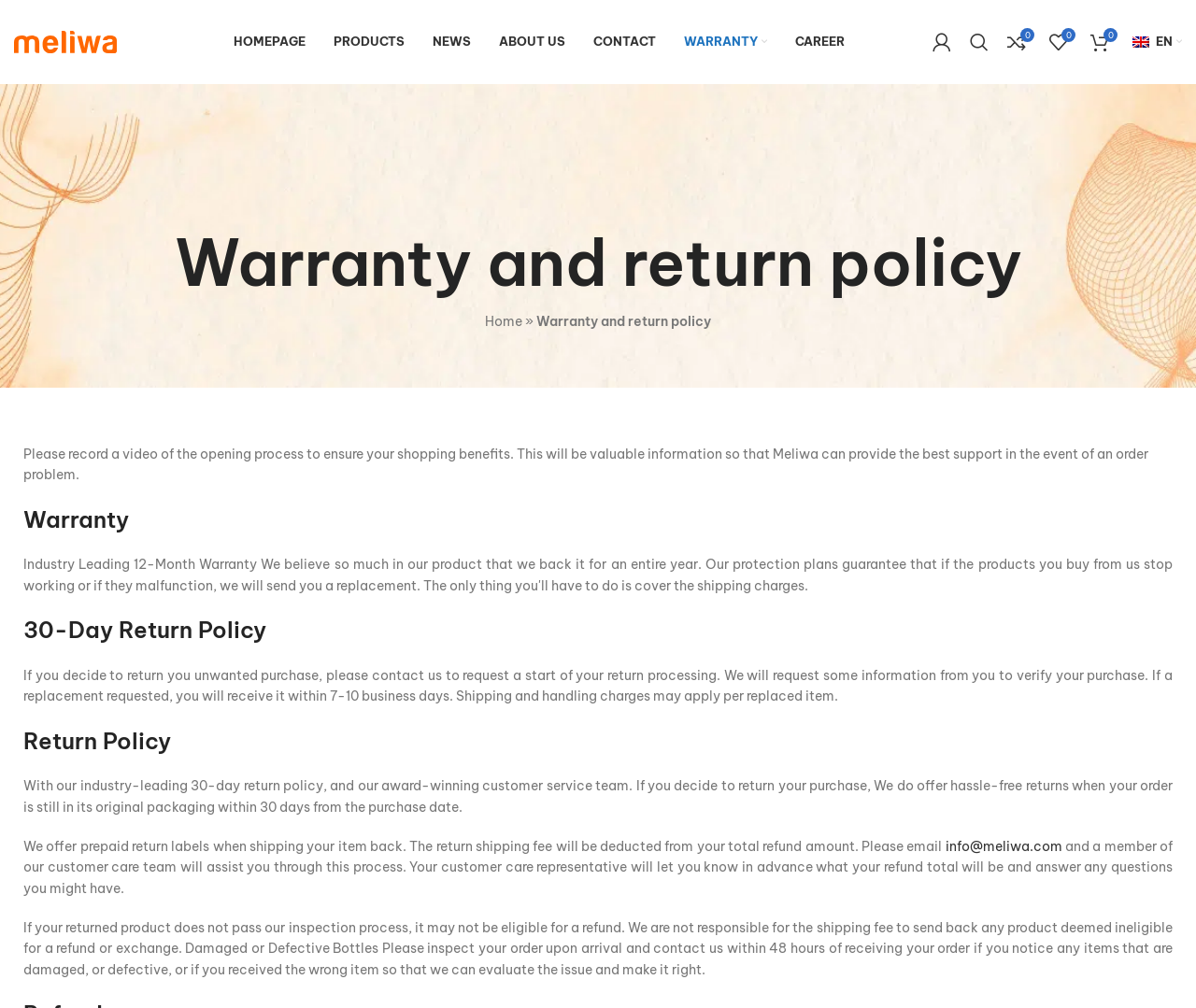Give the bounding box coordinates for the element described by: "Home".

[0.405, 0.31, 0.437, 0.327]